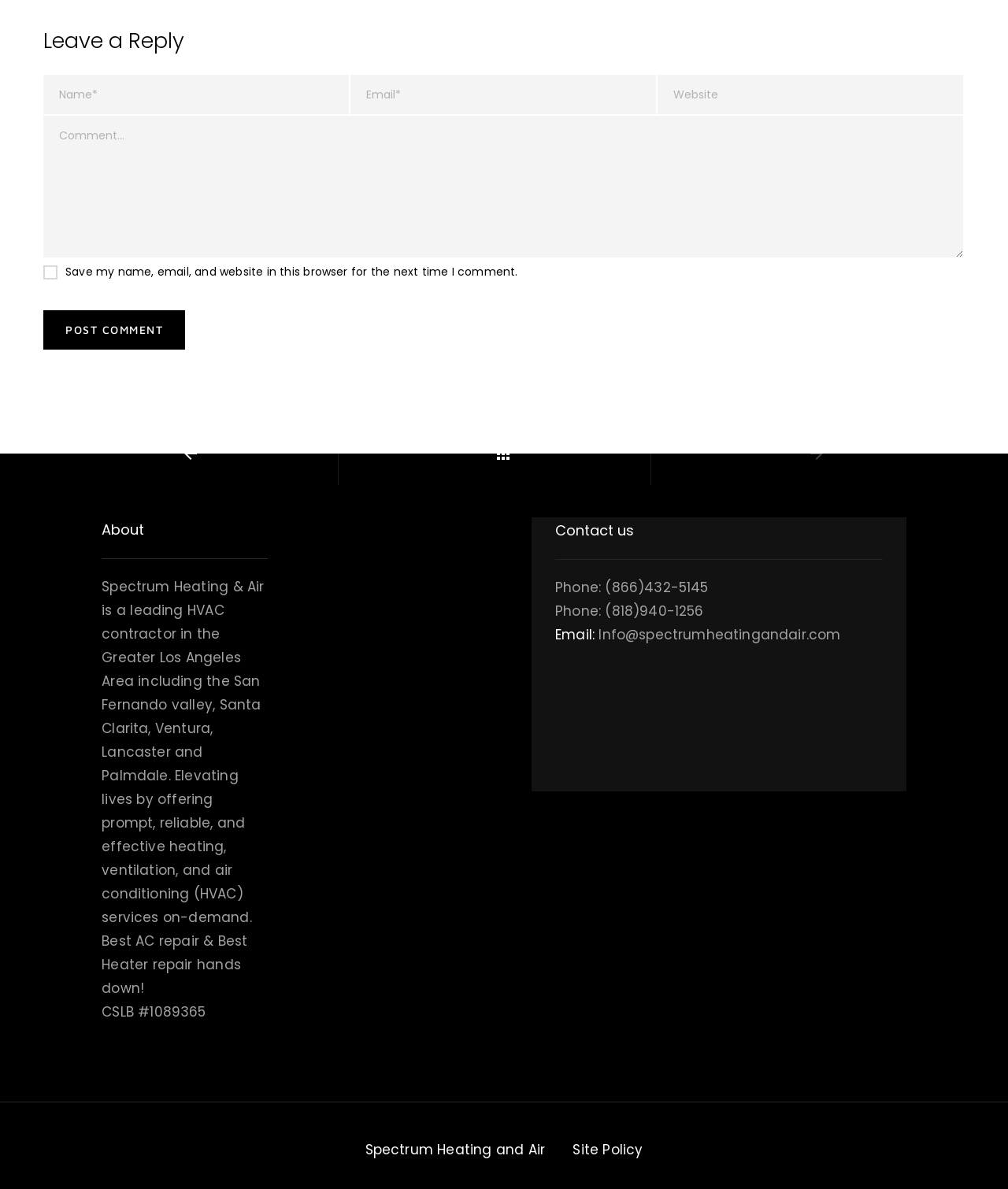Using the information from the screenshot, answer the following question thoroughly:
What social media platforms are linked?

There are links to various social media platforms at the bottom of the webpage, including Facebook, Twitter, Pinterest, and Instagram. These links are likely to the company's profiles on these platforms.